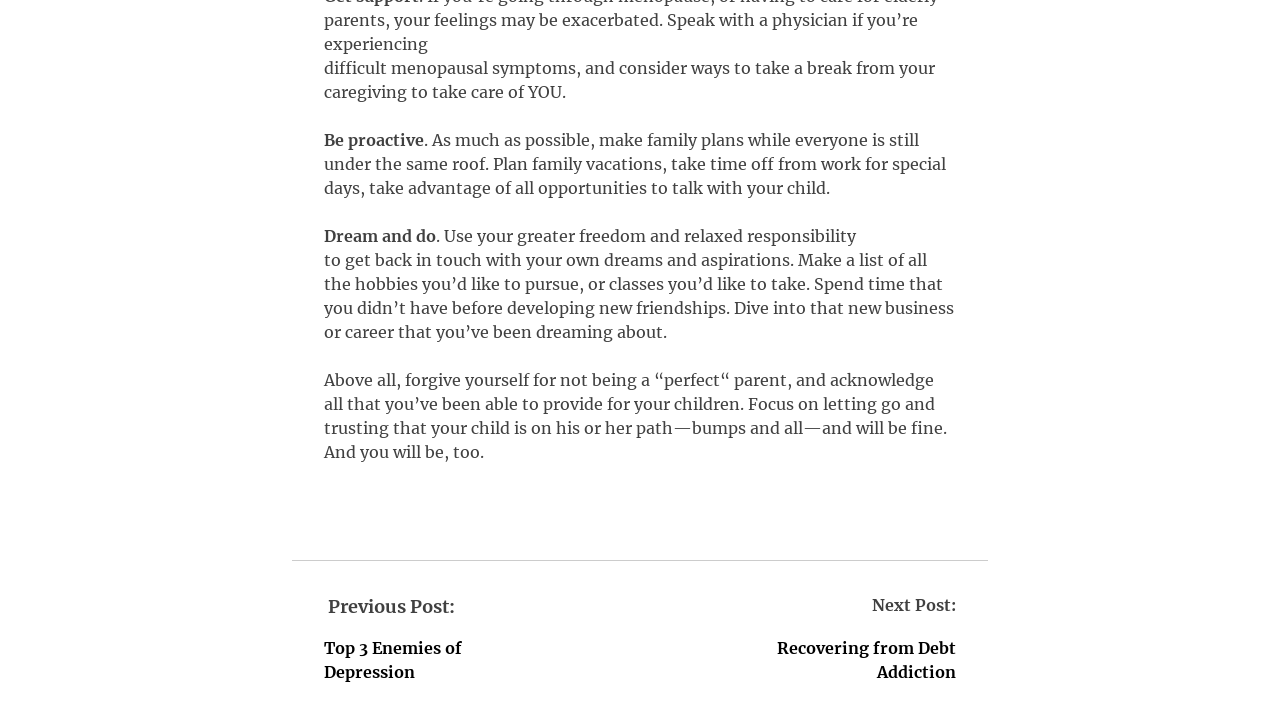What is the main topic of this webpage?
Can you provide an in-depth and detailed response to the question?

The webpage appears to be discussing the importance of self-care for caregivers, providing advice on how to take a break from caregiving and focus on one's own well-being. The text mentions planning family vacations, pursuing hobbies, and forgiving oneself for not being a 'perfect' parent.